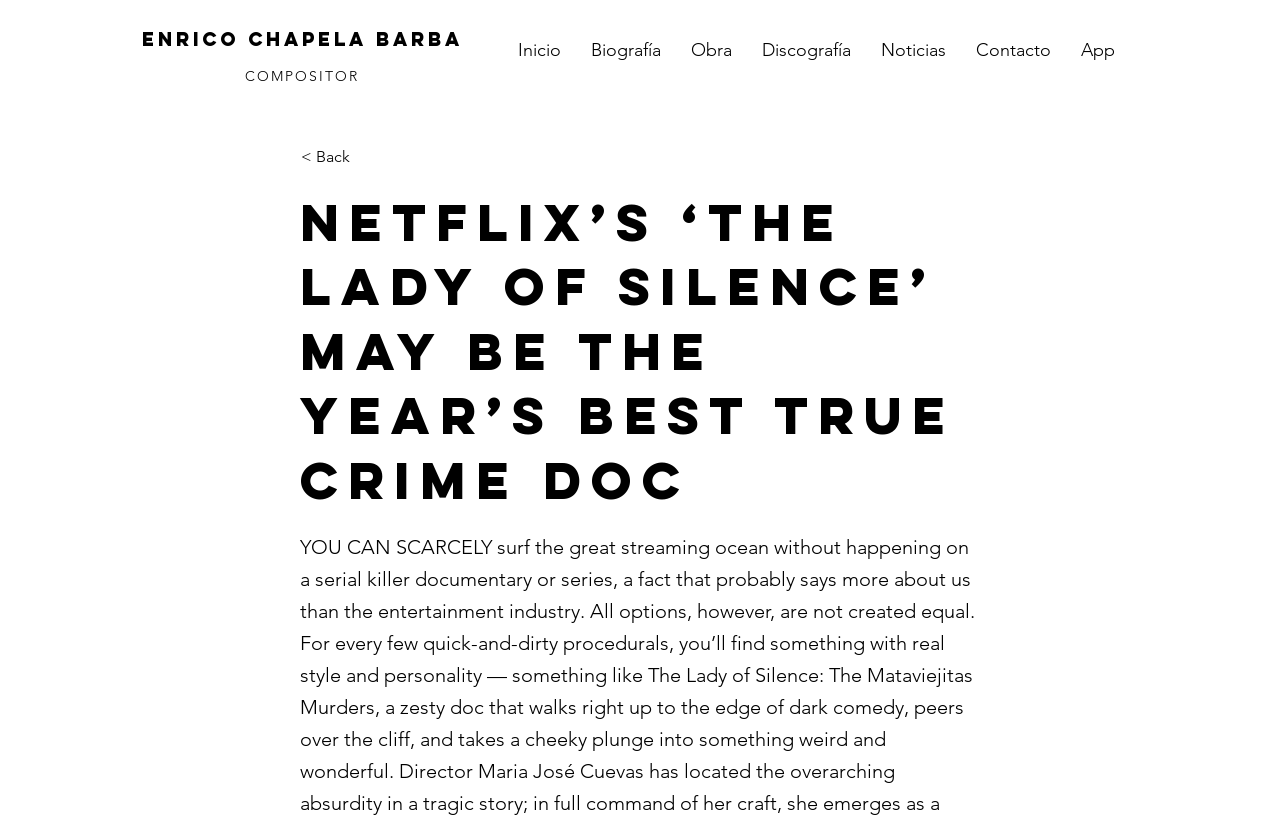Give a one-word or phrase response to the following question: What is the author's name?

Enrico Chapela Barba